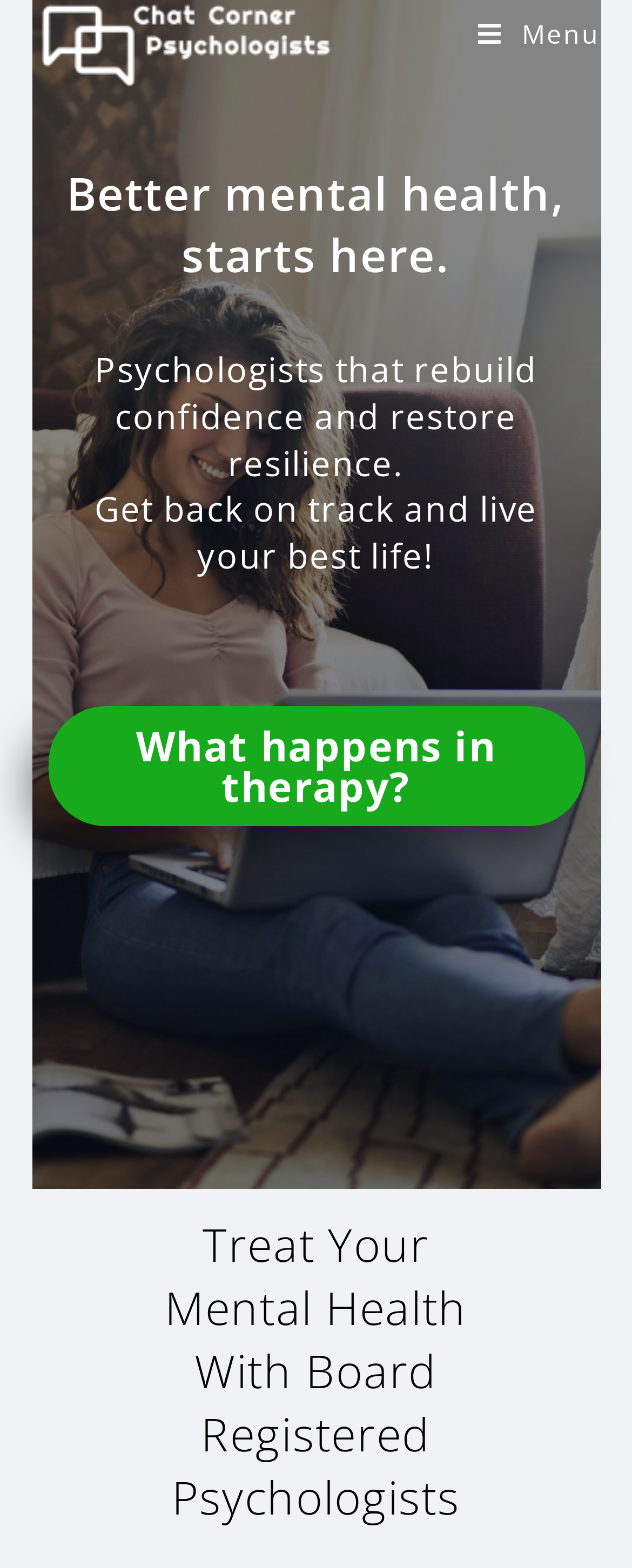Please answer the following question using a single word or phrase: 
What is the profession of the individuals providing services on the website?

Psychologists